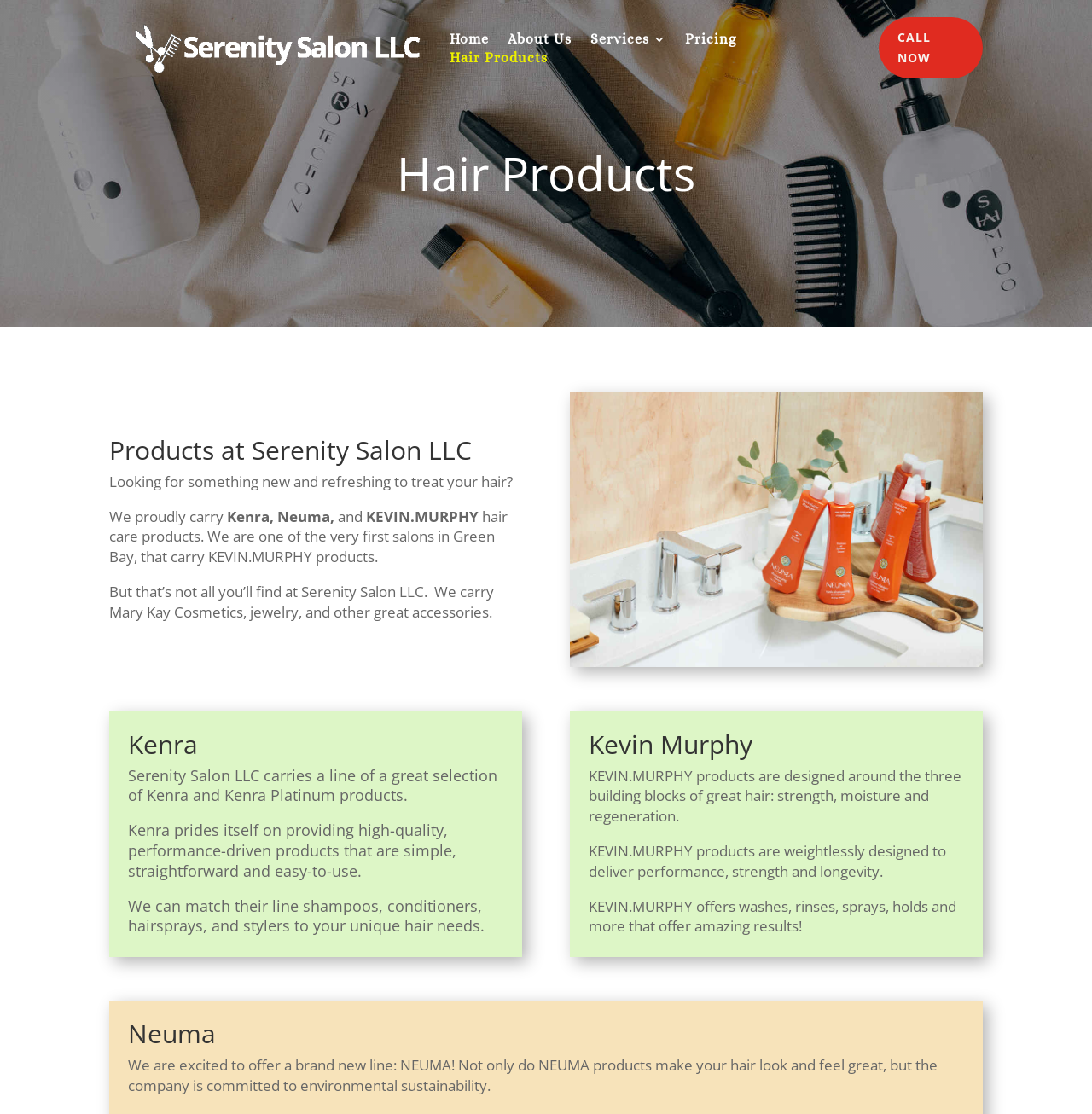Given the description "Home", determine the bounding box of the corresponding UI element.

[0.412, 0.03, 0.448, 0.047]